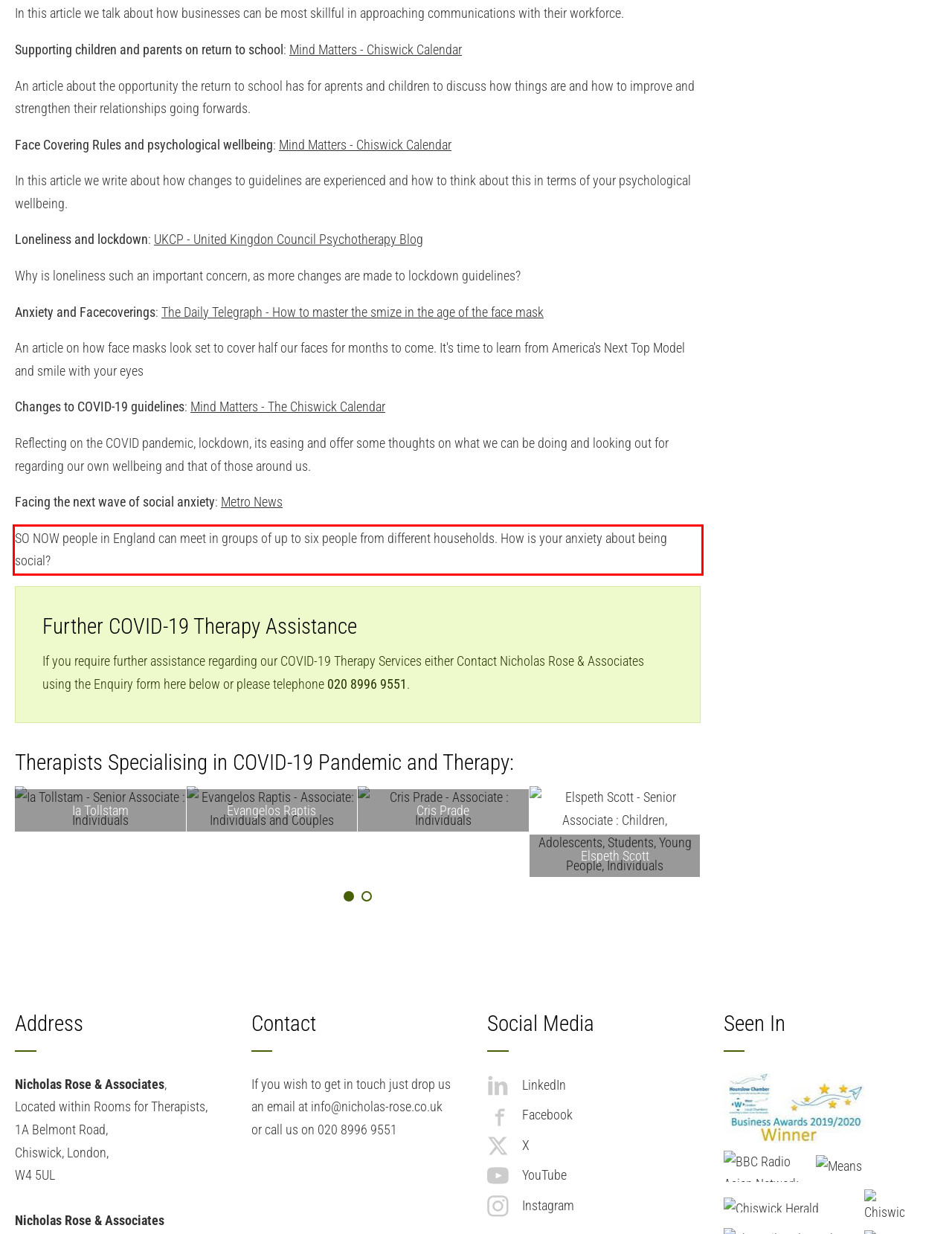You have a screenshot with a red rectangle around a UI element. Recognize and extract the text within this red bounding box using OCR.

SO NOW people in England can meet in groups of up to six people from different households. How is your anxiety about being social?